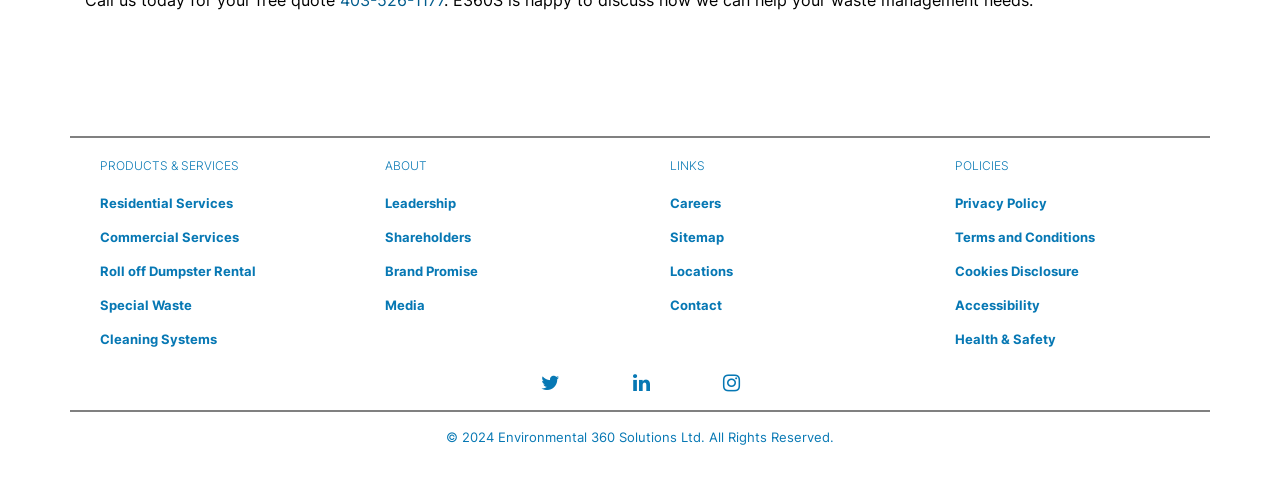Kindly determine the bounding box coordinates for the area that needs to be clicked to execute this instruction: "Check Careers".

[0.523, 0.41, 0.563, 0.442]